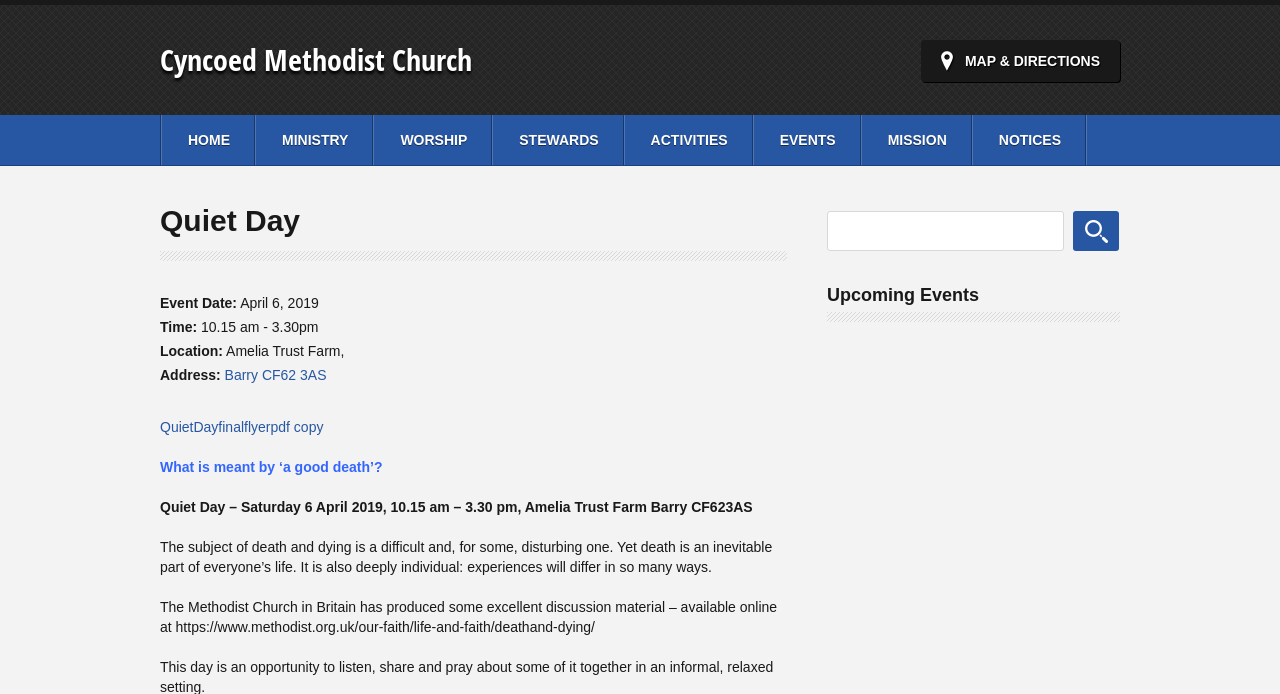What is the time of the Quiet Day event?
Refer to the image and provide a thorough answer to the question.

I found the time of the Quiet Day event by looking at the 'Time:' label and its corresponding value, which is '10.15 am - 3.30pm'.